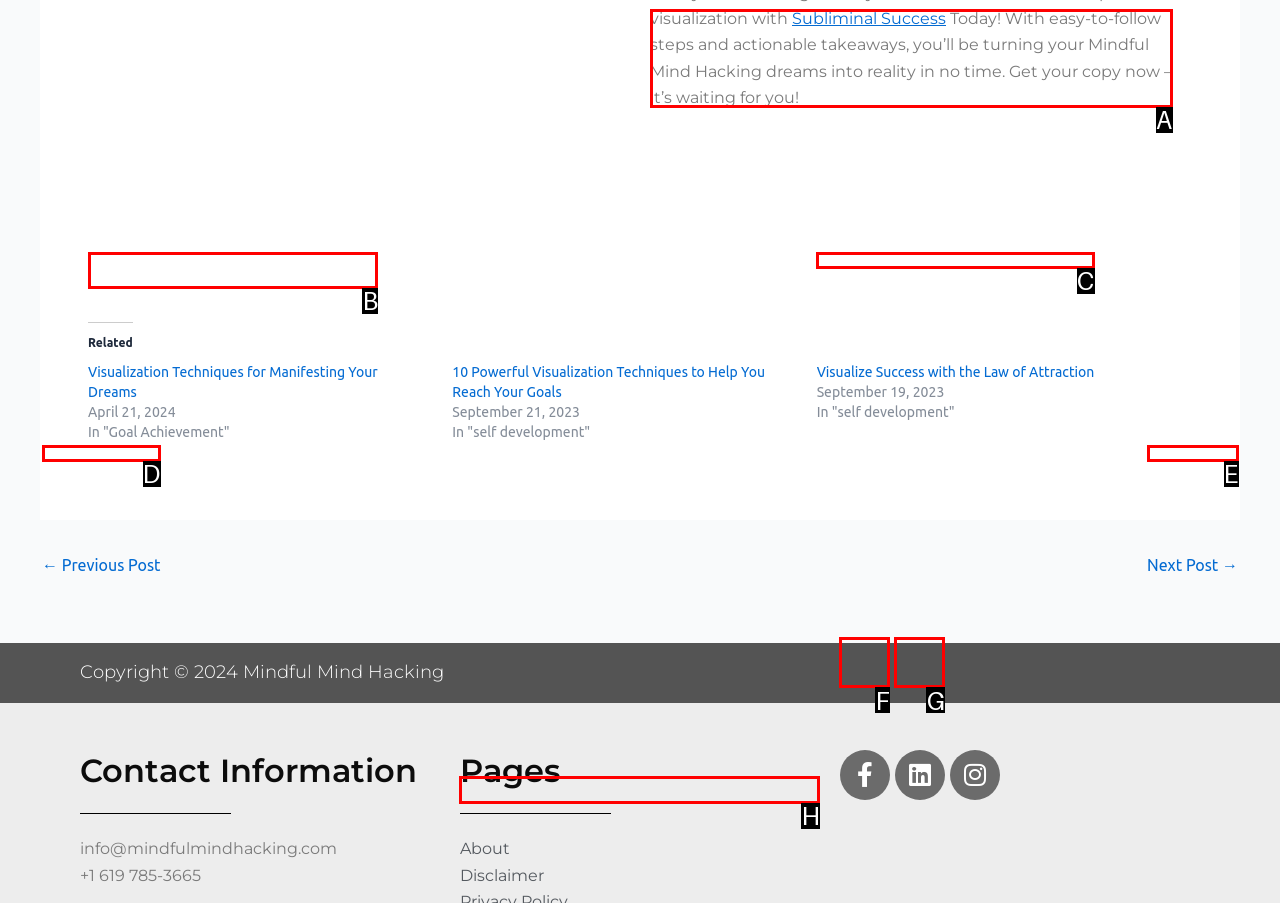Find the appropriate UI element to complete the task: Read 'Today! With easy-to-follow steps and actionable takeaways, you’ll be turning your Mindful Mind Hacking dreams into reality in no time. Get your copy now – it’s waiting for you!' article. Indicate your choice by providing the letter of the element.

A